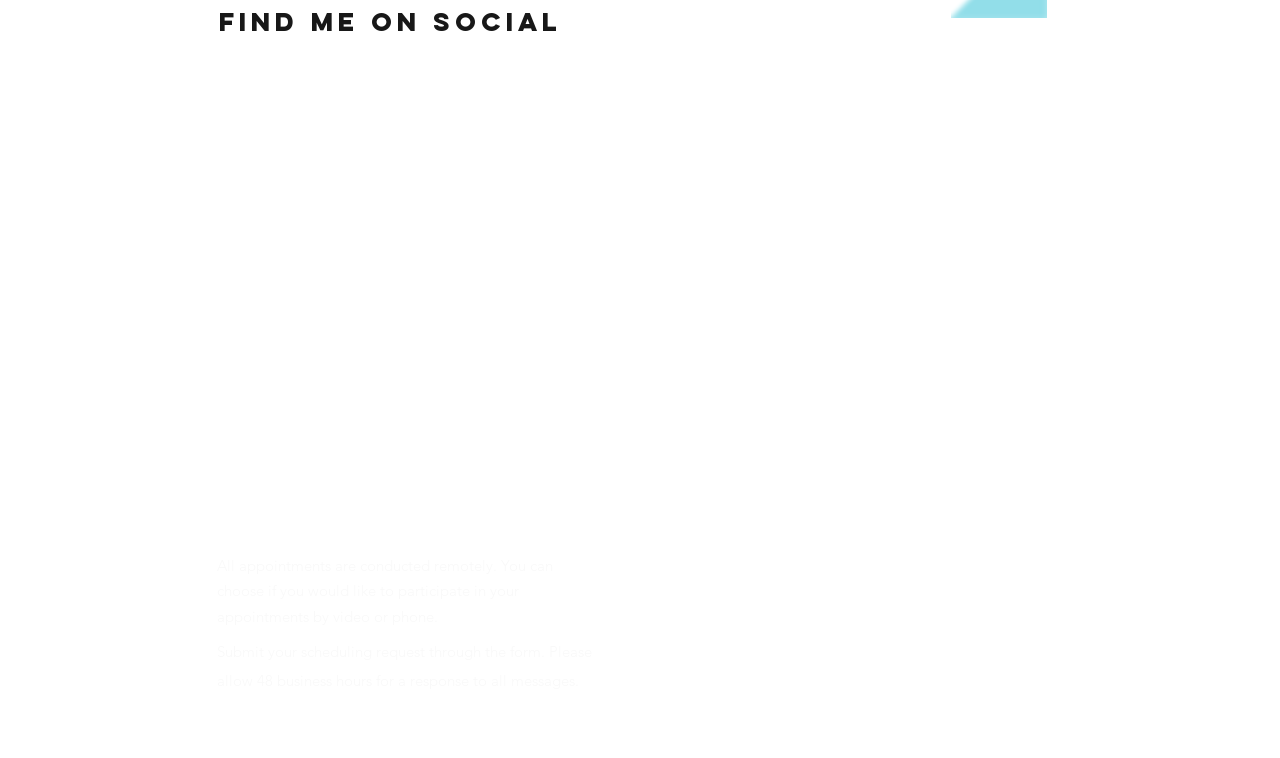What is the purpose of the scheduling form?
Using the image provided, answer with just one word or phrase.

To schedule a session